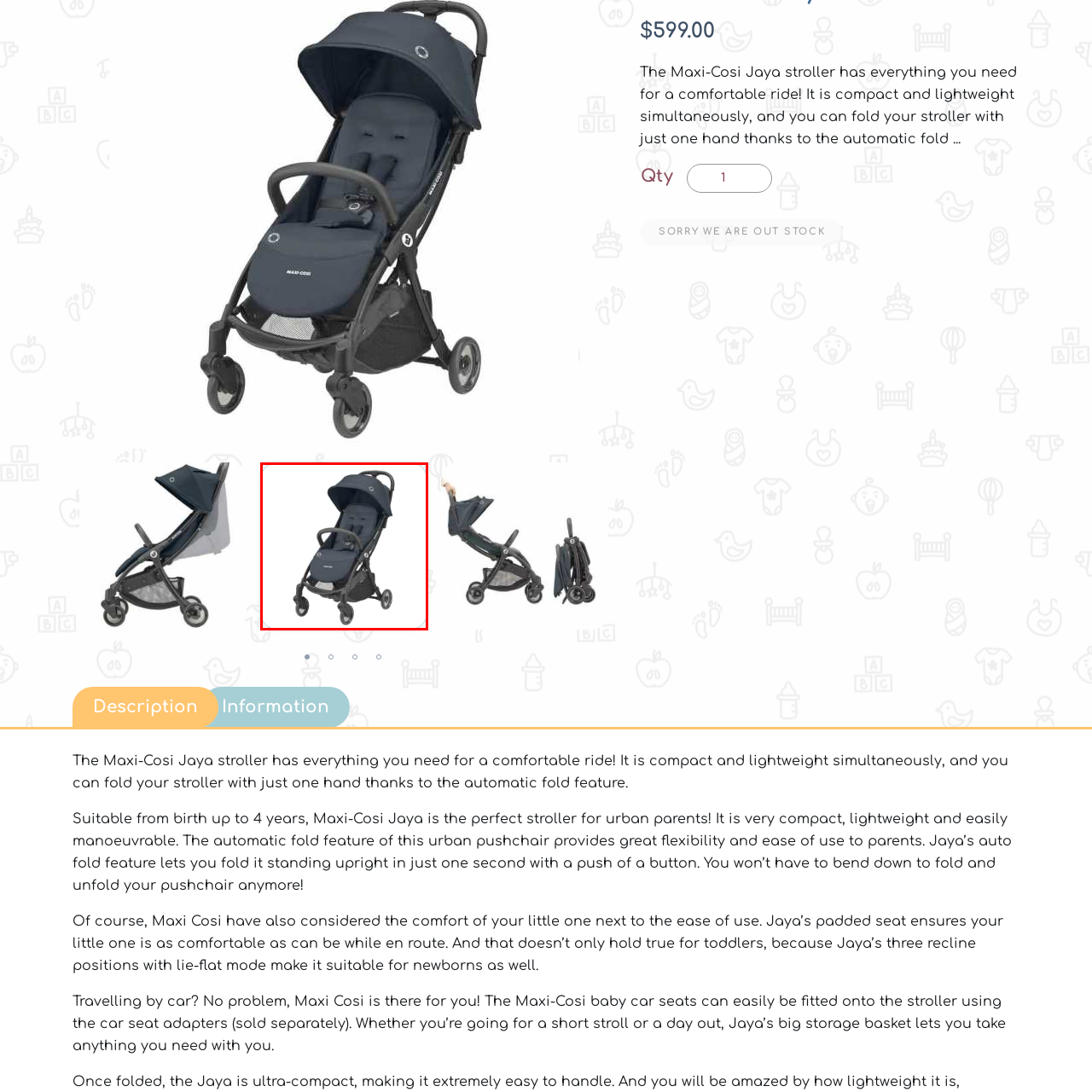Examine the image within the red border, What is the age range of children suitable for the Jaya stroller? 
Please provide a one-word or one-phrase answer.

birth to 4 years